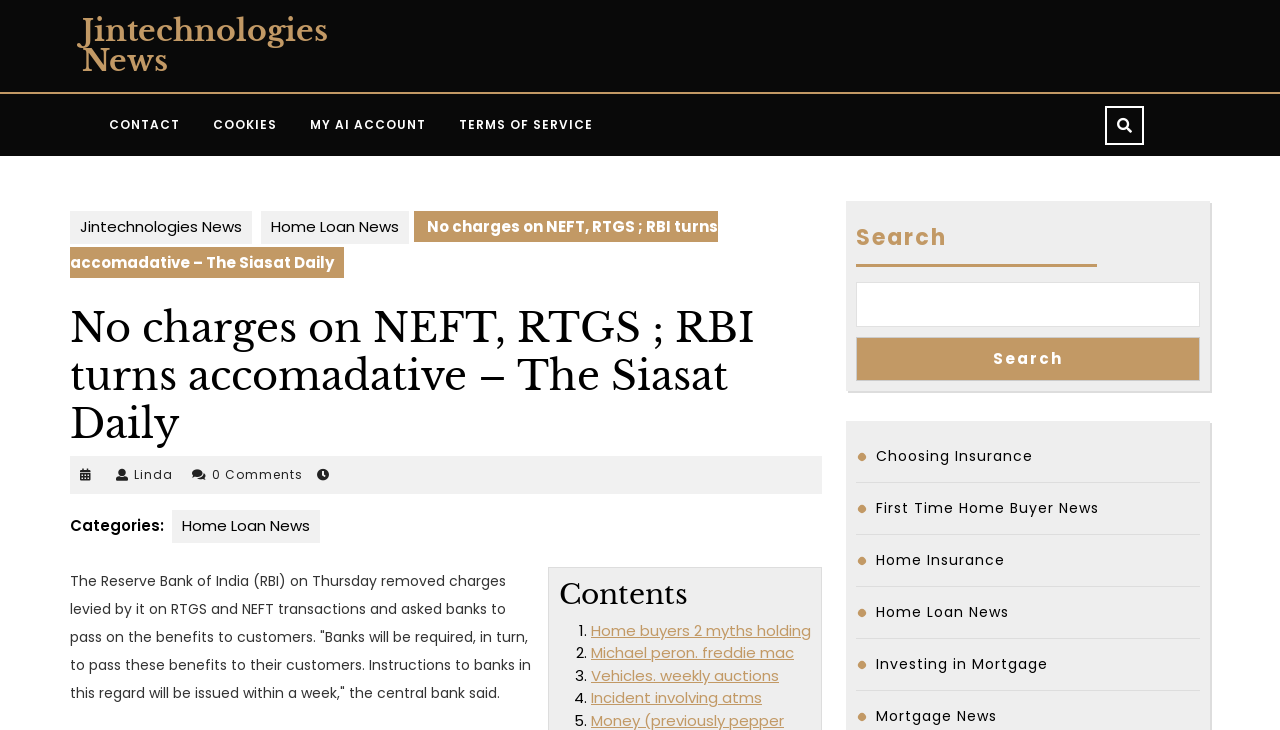How many list markers are there in the 'Contents' section?
Using the image, give a concise answer in the form of a single word or short phrase.

4